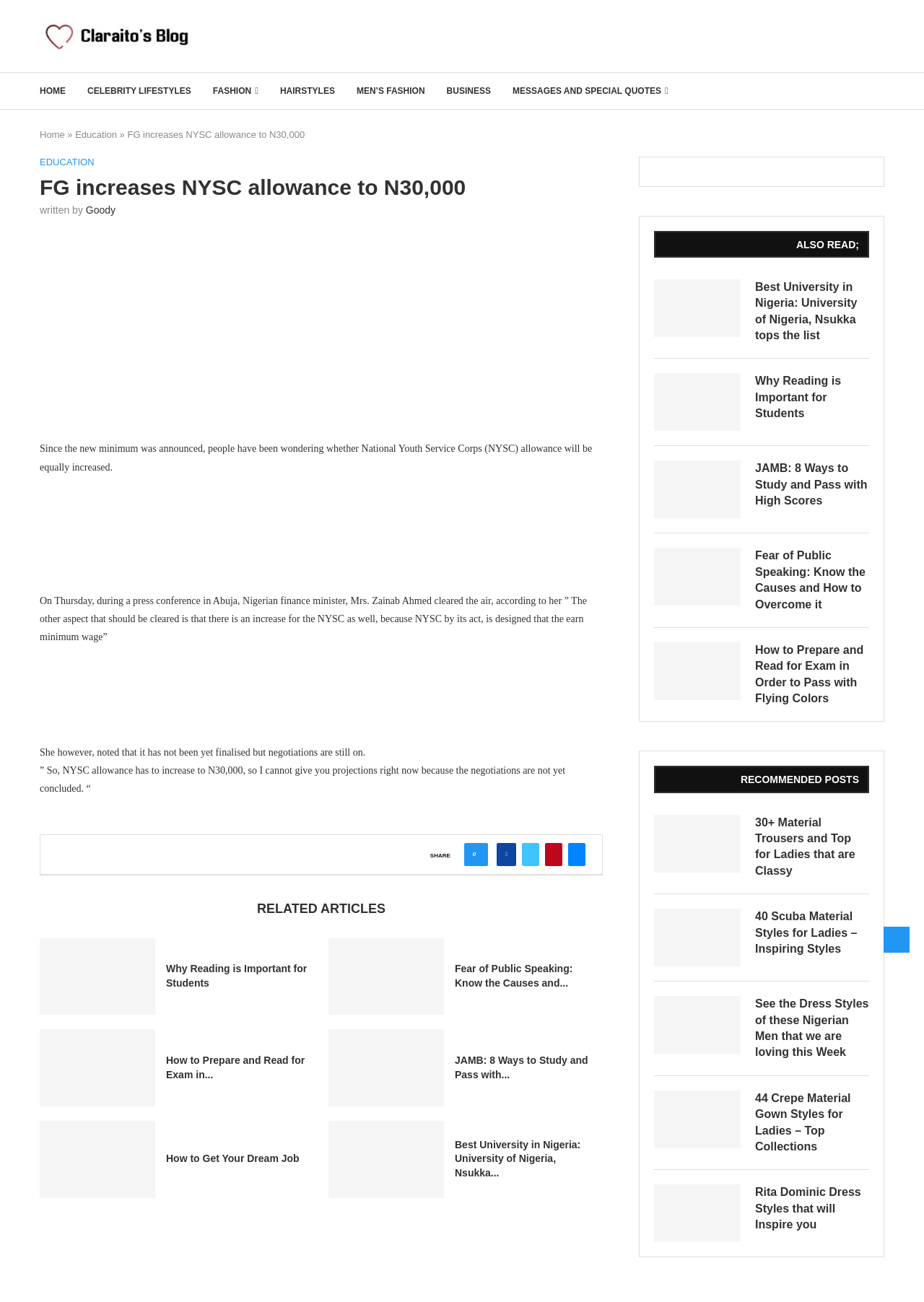Answer in one word or a short phrase: 
Who wrote the article?

Goody